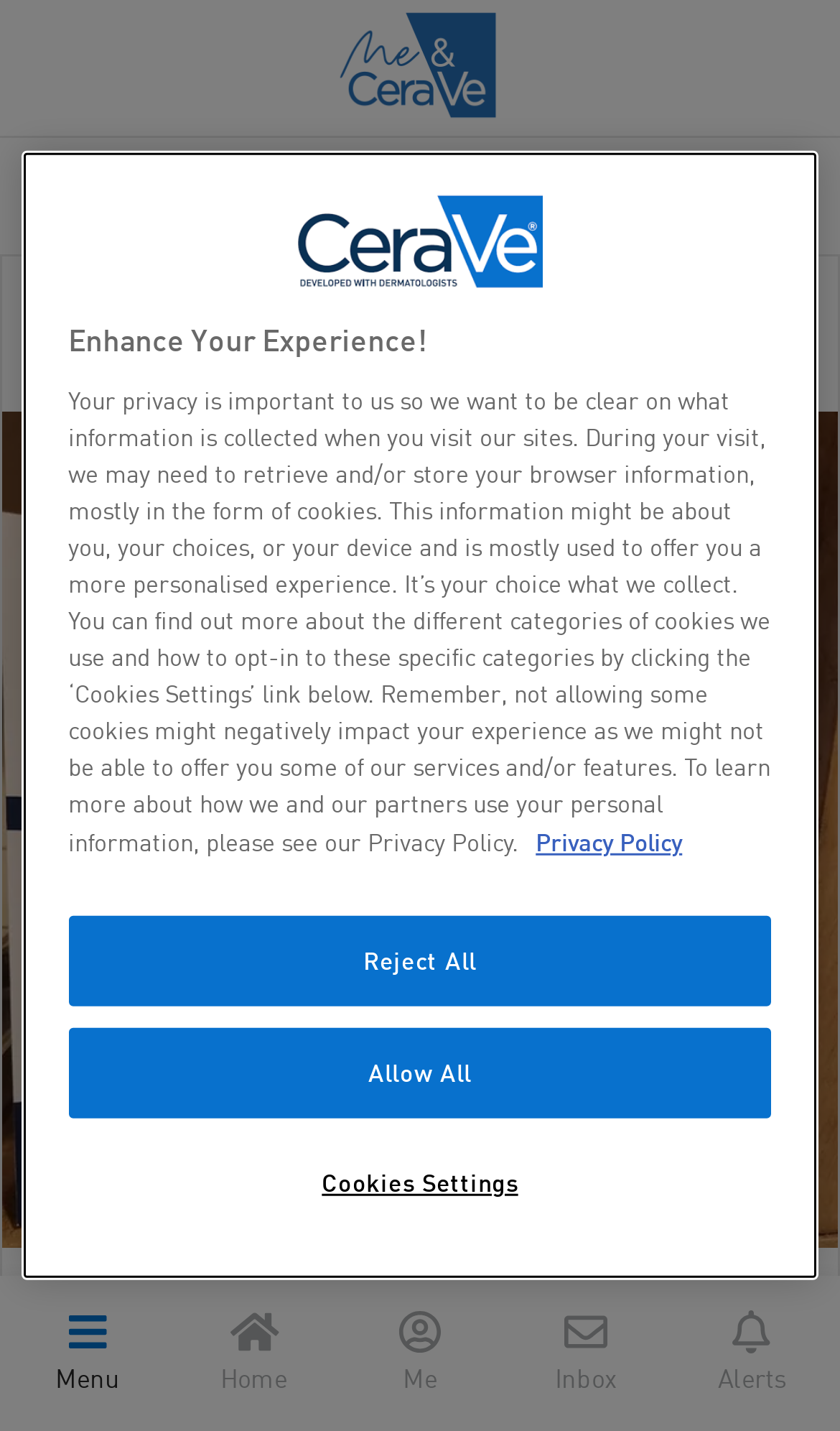What is the role of the reviewer?
Look at the image and answer the question with a single word or phrase.

Skin Scholar